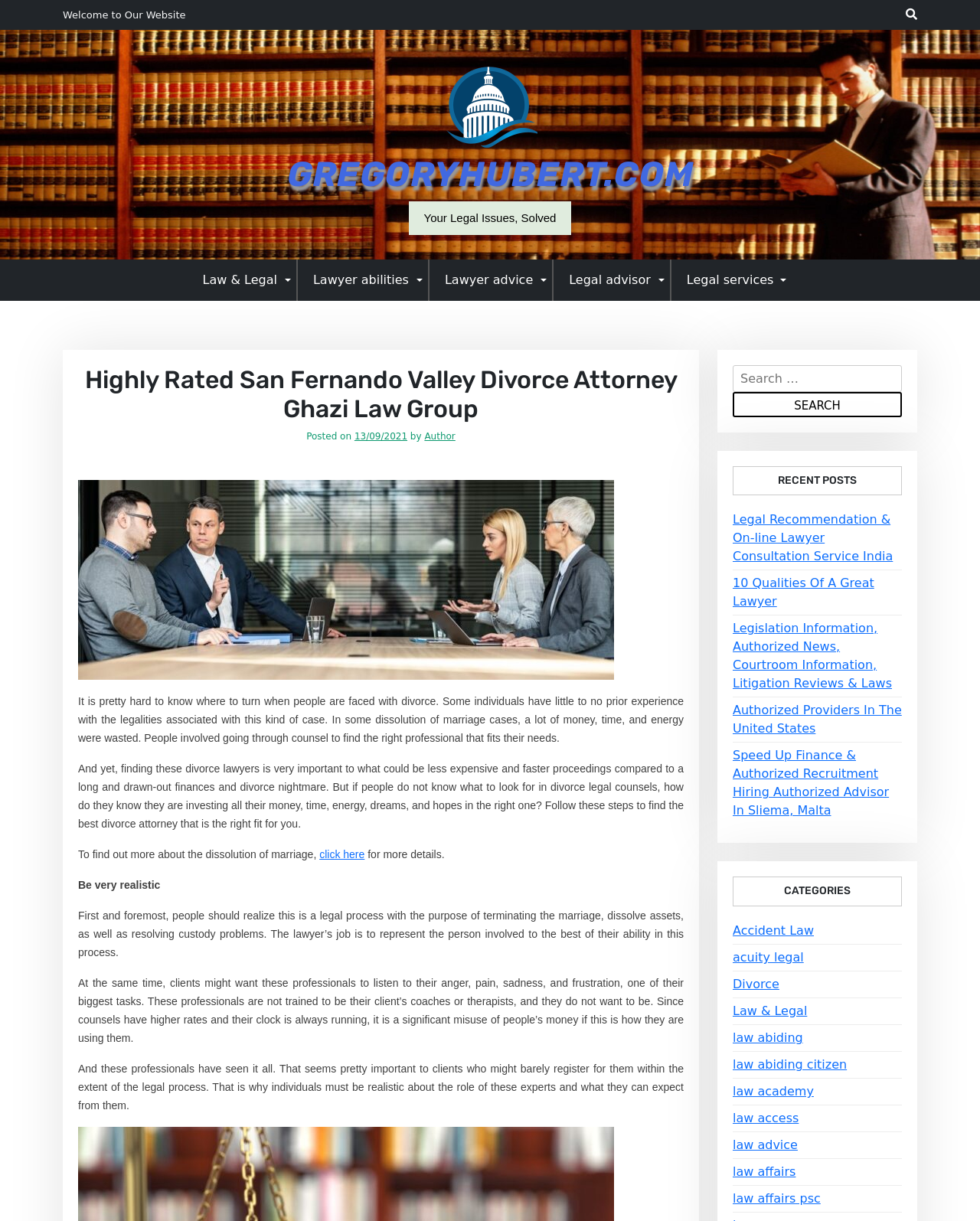Please look at the image and answer the question with a detailed explanation: What should people be realistic about when working with a divorce lawyer?

The text advises people to be realistic about the role of the lawyer and what they can expect from them, as lawyers are not trained to be coaches or therapists and their primary job is to represent the person involved in the legal process.